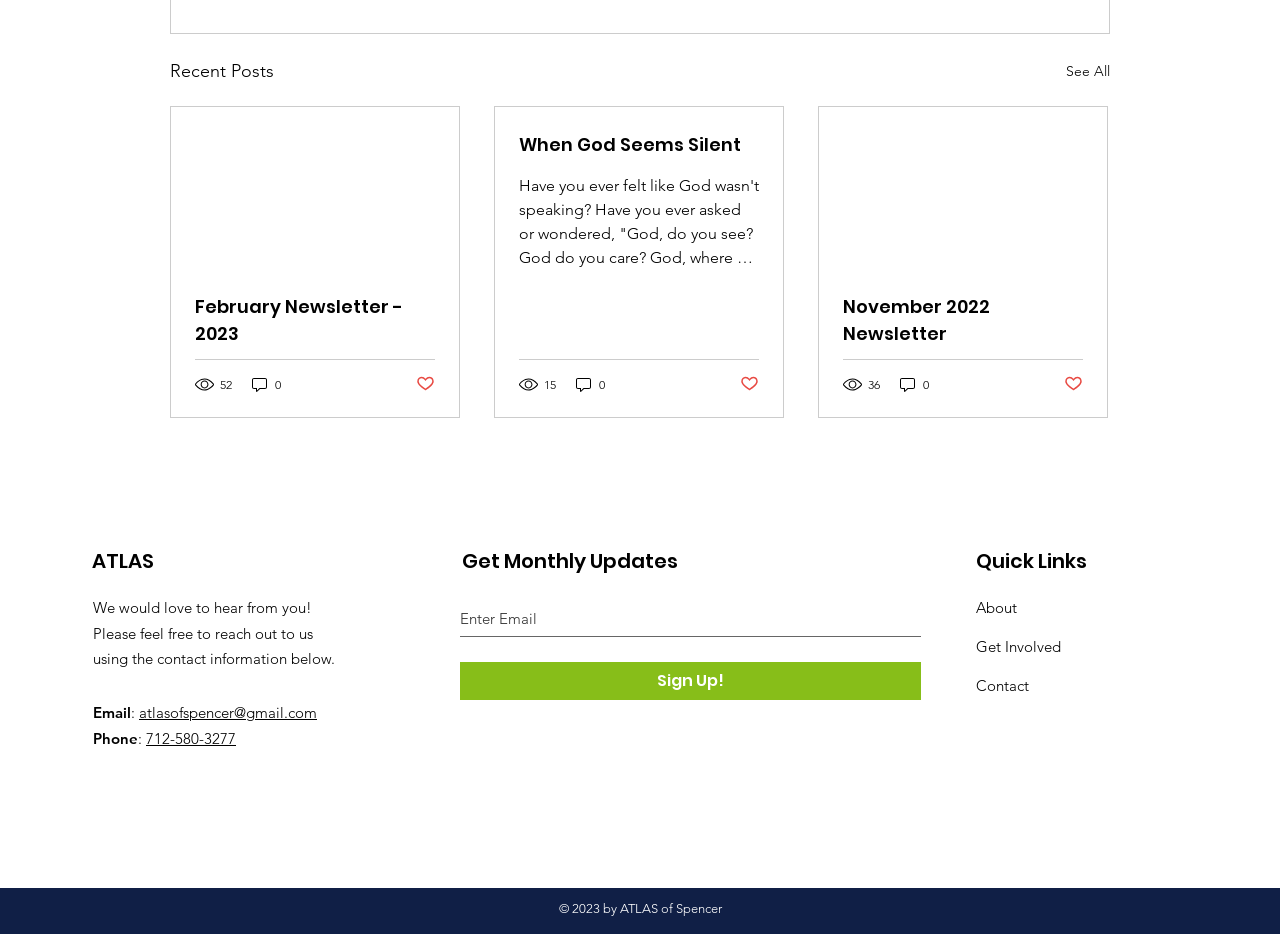Provide a one-word or brief phrase answer to the question:
What is the title of the first article?

February Newsletter - 2023